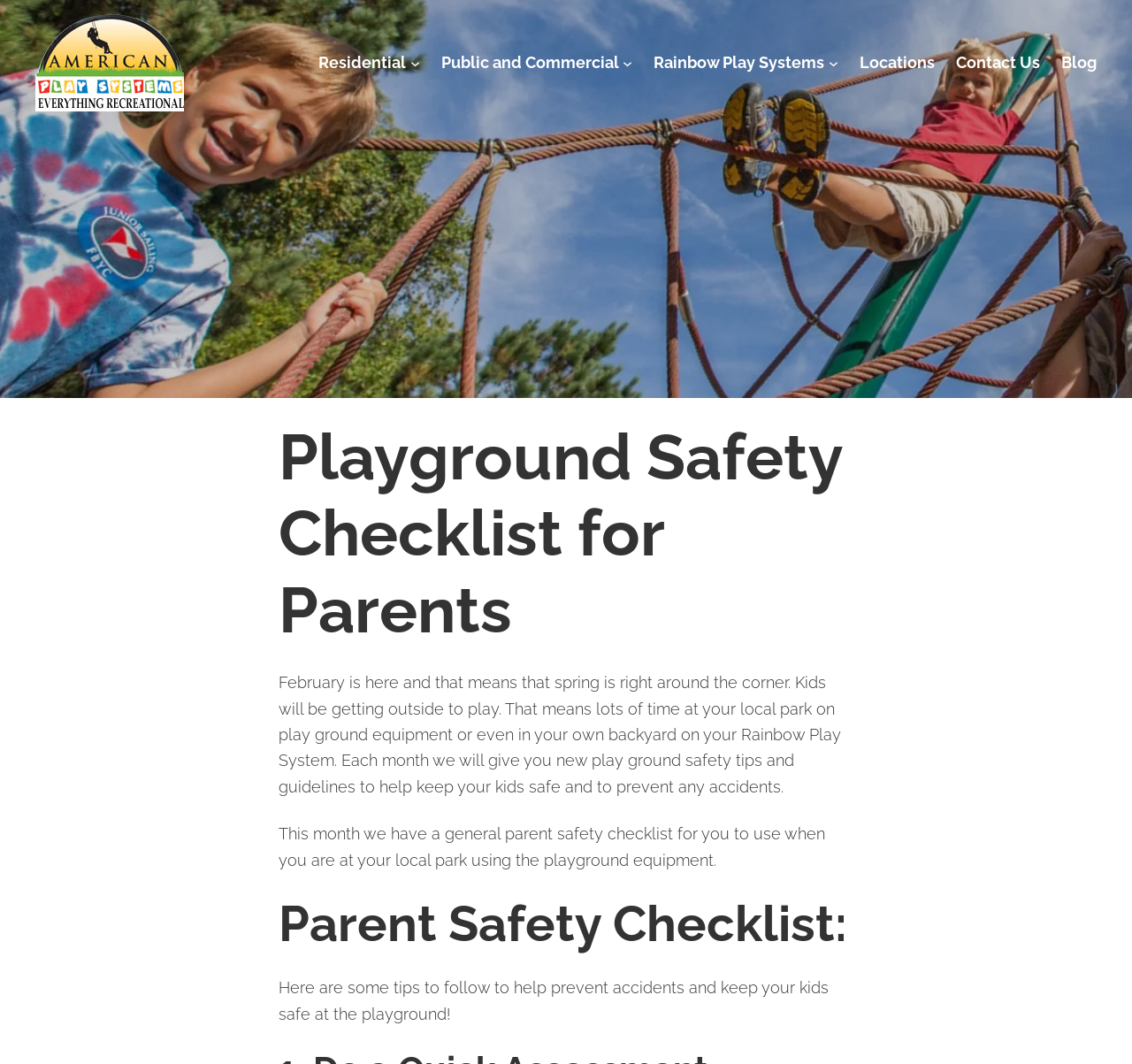How often will new safety tips be provided?
From the image, respond with a single word or phrase.

Each month